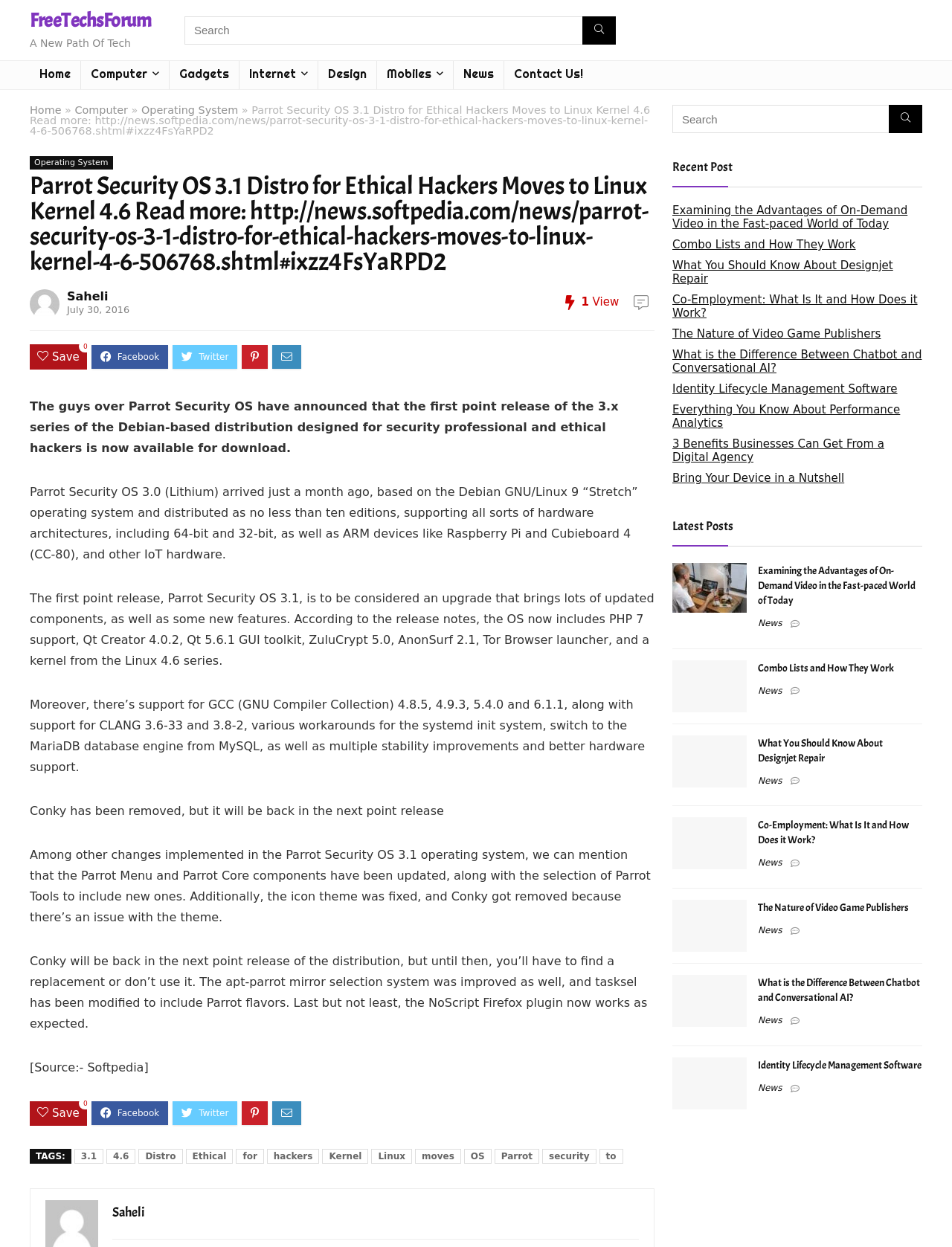Predict the bounding box coordinates of the area that should be clicked to accomplish the following instruction: "Go to Home page". The bounding box coordinates should consist of four float numbers between 0 and 1, i.e., [left, top, right, bottom].

[0.031, 0.049, 0.084, 0.072]